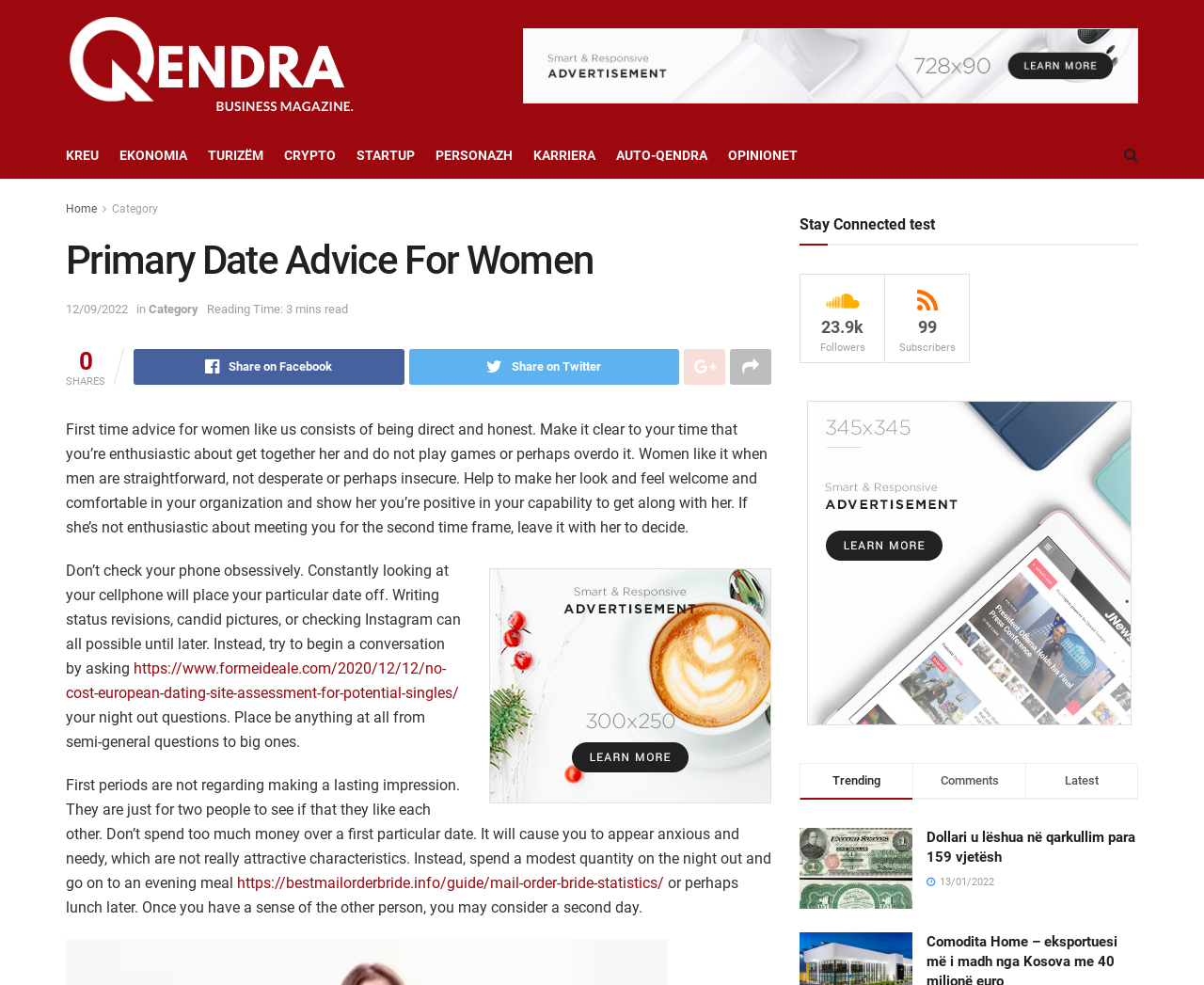Identify the bounding box coordinates of the area that should be clicked in order to complete the given instruction: "Read the article about 'Dollari u lëshua në qarkullim para 159 vjetësh'". The bounding box coordinates should be four float numbers between 0 and 1, i.e., [left, top, right, bottom].

[0.664, 0.841, 0.758, 0.923]